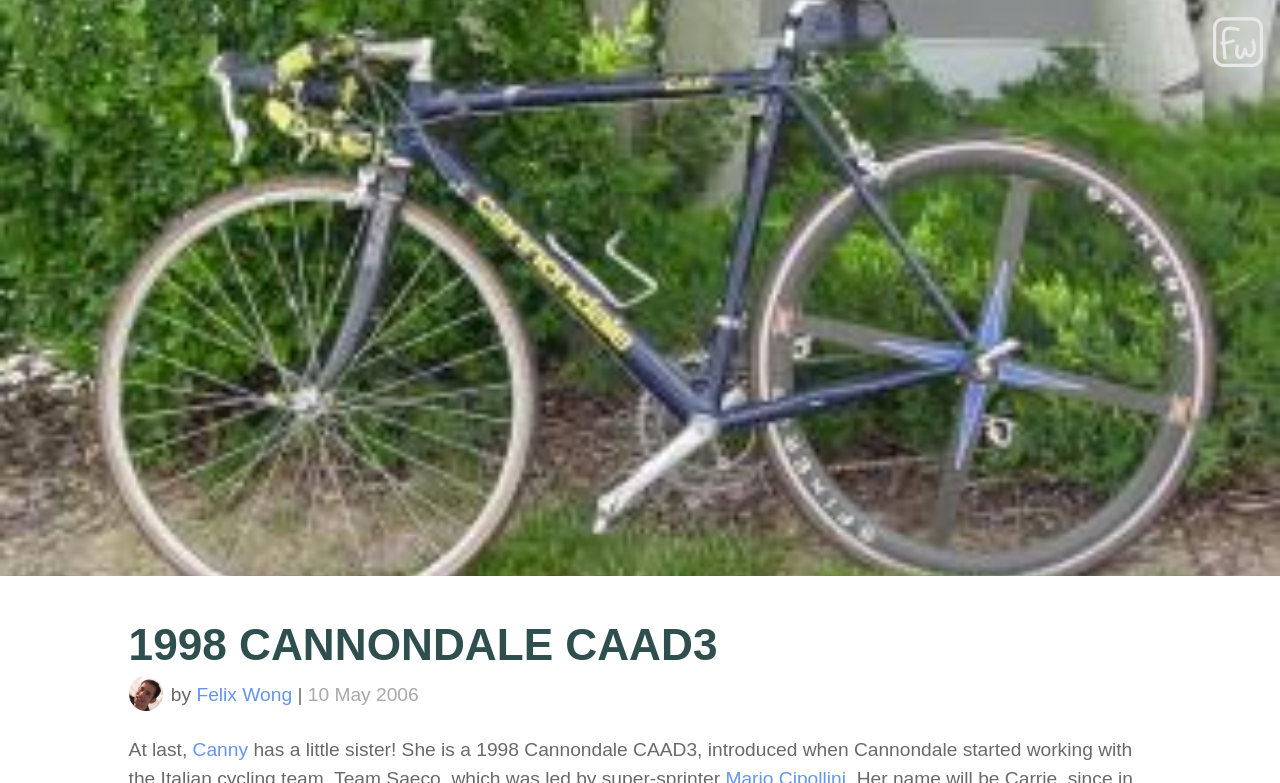Generate a comprehensive description of the webpage.

This webpage appears to be a personal blog or journal, with a focus on the author's experiences and interests. At the top of the page, there is a large image of a bicycle, with a caption "My Cannondale-turned-commuter bike." Below the image, there is a header section with the title "1998 Cannondale CAAD3" in large font, followed by the author's name and avatar, "Felix Wong", and the date "10 May 2006".

The main content of the page begins with a short paragraph that starts with "At last," and mentions "Canny", which is likely a reference to a previous blog post or article. The rest of the page is dedicated to a navigation menu, which takes up the majority of the screen. The menu is divided into several sections, including "Home", "About", "Greatest Epics", "Media Corner", "Training Log", and "Blog", among others. Each section has a dropdown menu with additional links and subcategories.

In the top-right corner of the page, there is a search bar with a label "Search site for:", allowing users to search for specific content on the site. Above the search bar, there is a small menu icon with the label "Menu".